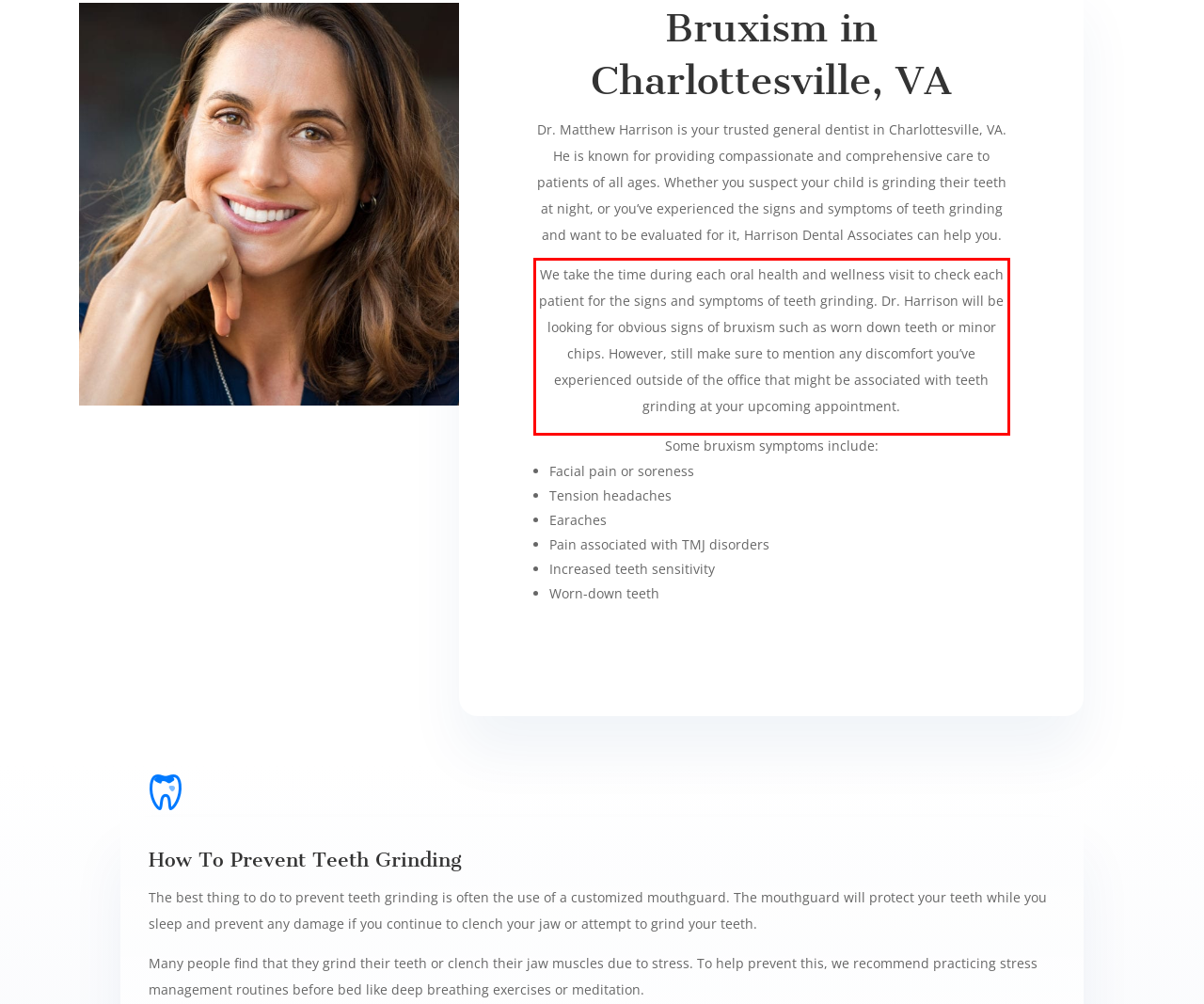Given a webpage screenshot with a red bounding box, perform OCR to read and deliver the text enclosed by the red bounding box.

We take the time during each oral health and wellness visit to check each patient for the signs and symptoms of teeth grinding. Dr. Harrison will be looking for obvious signs of bruxism such as worn down teeth or minor chips. However, still make sure to mention any discomfort you’ve experienced outside of the office that might be associated with teeth grinding at your upcoming appointment.